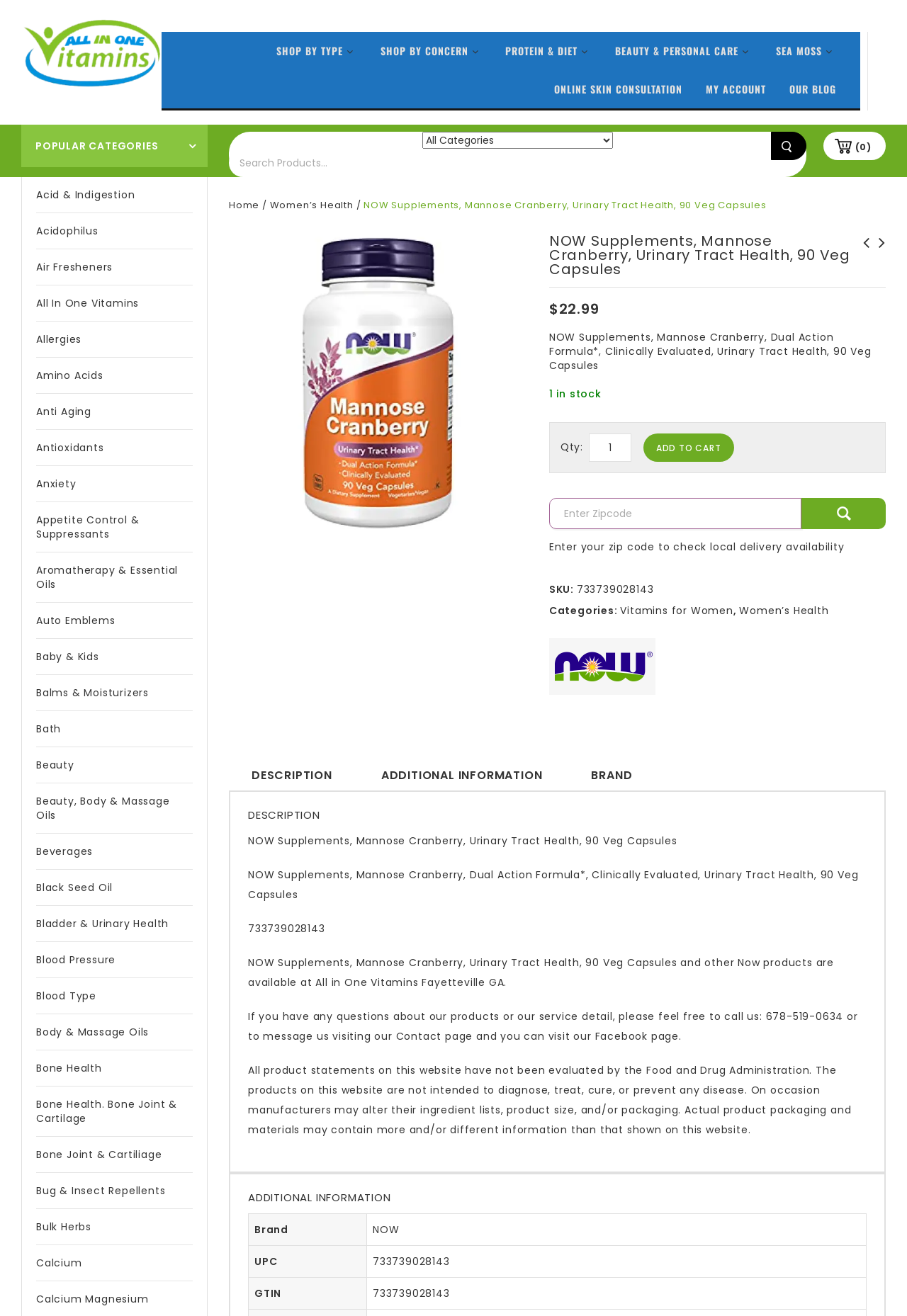Predict the bounding box coordinates for the UI element described as: "Beauty, Body & Massage Oils". The coordinates should be four float numbers between 0 and 1, presented as [left, top, right, bottom].

[0.04, 0.595, 0.212, 0.633]